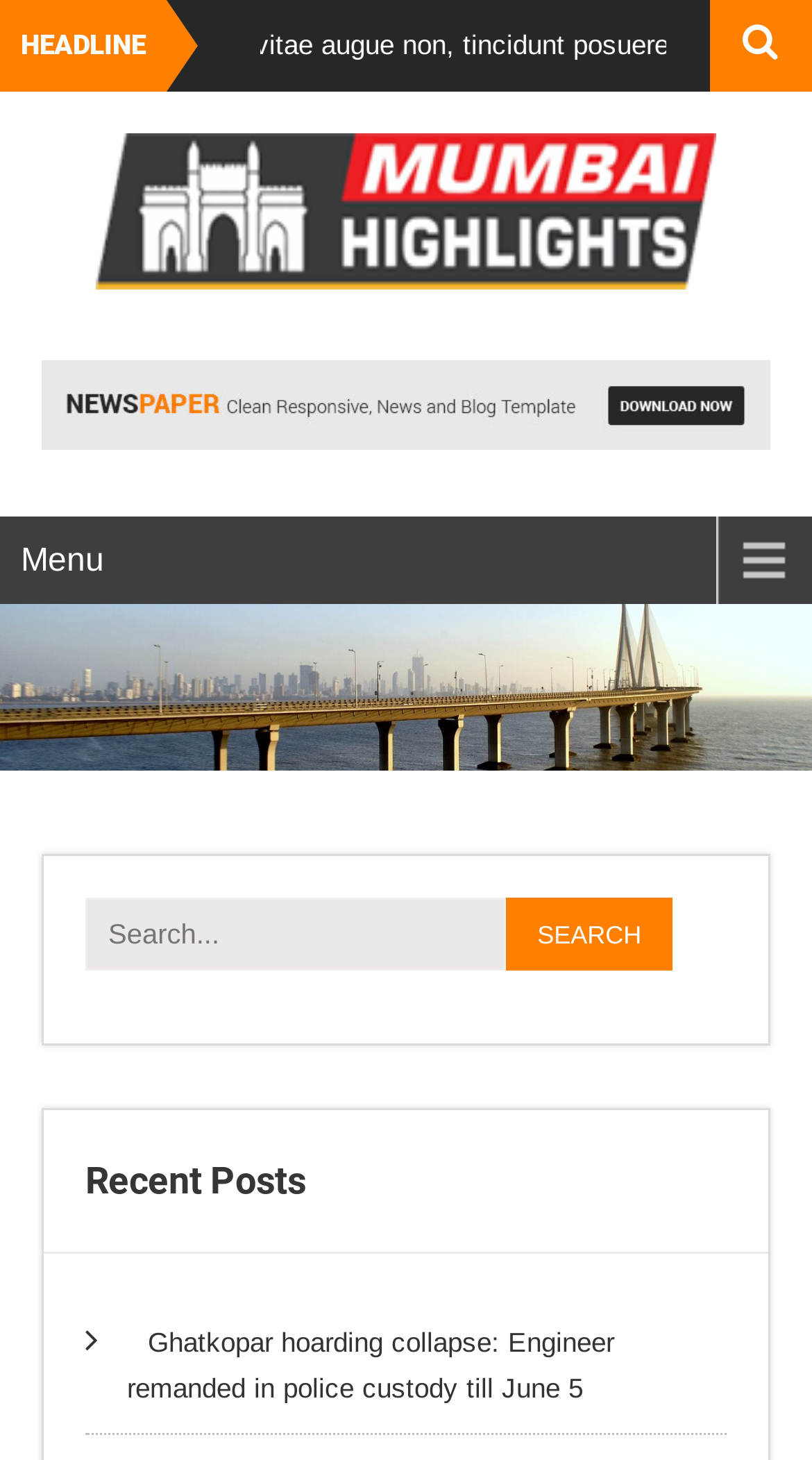Please predict the bounding box coordinates (top-left x, top-left y, bottom-right x, bottom-right y) for the UI element in the screenshot that fits the description: Menu

[0.0, 0.354, 1.0, 0.414]